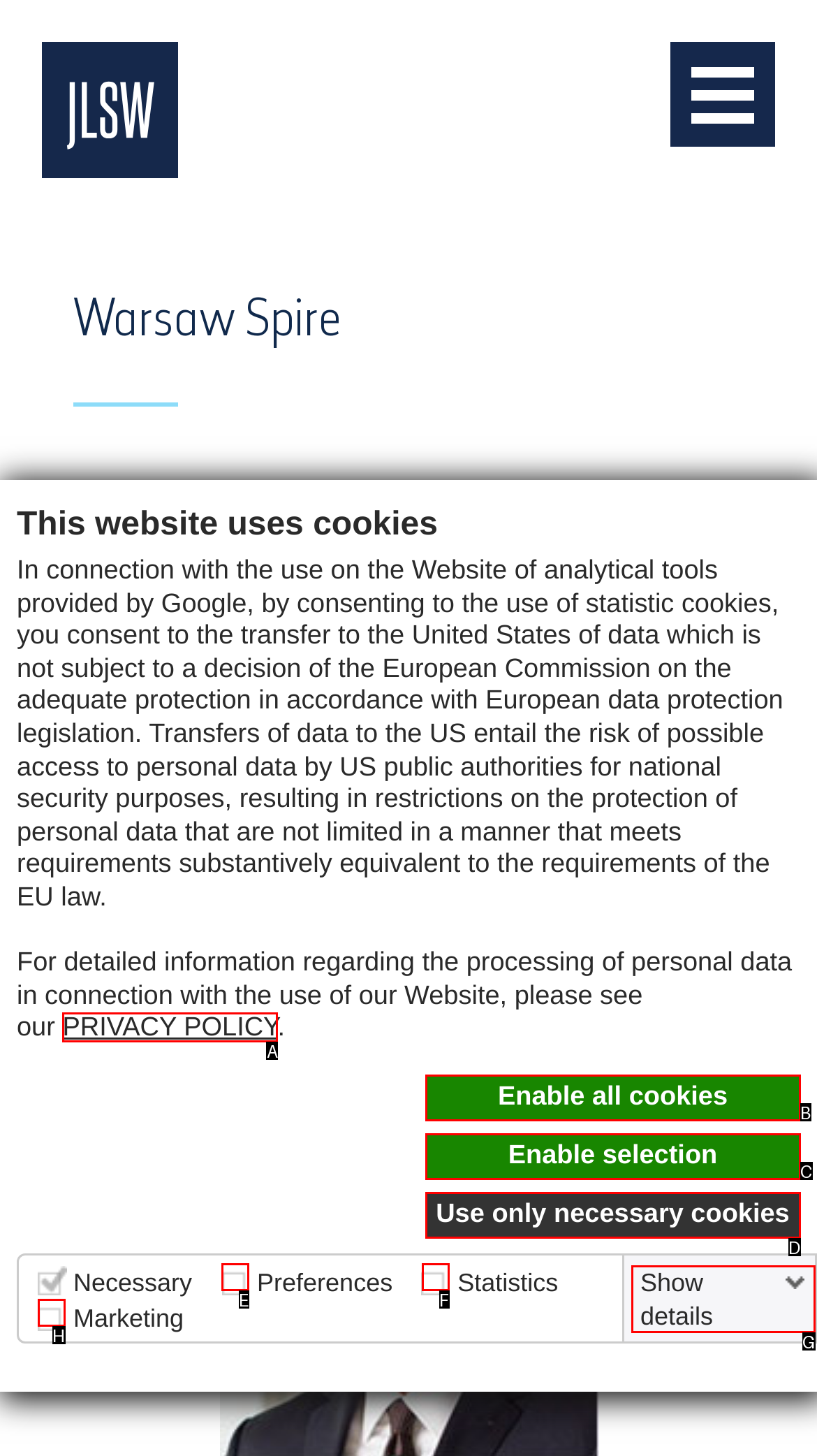From the provided options, which letter corresponds to the element described as: Enable all cookies
Answer with the letter only.

B